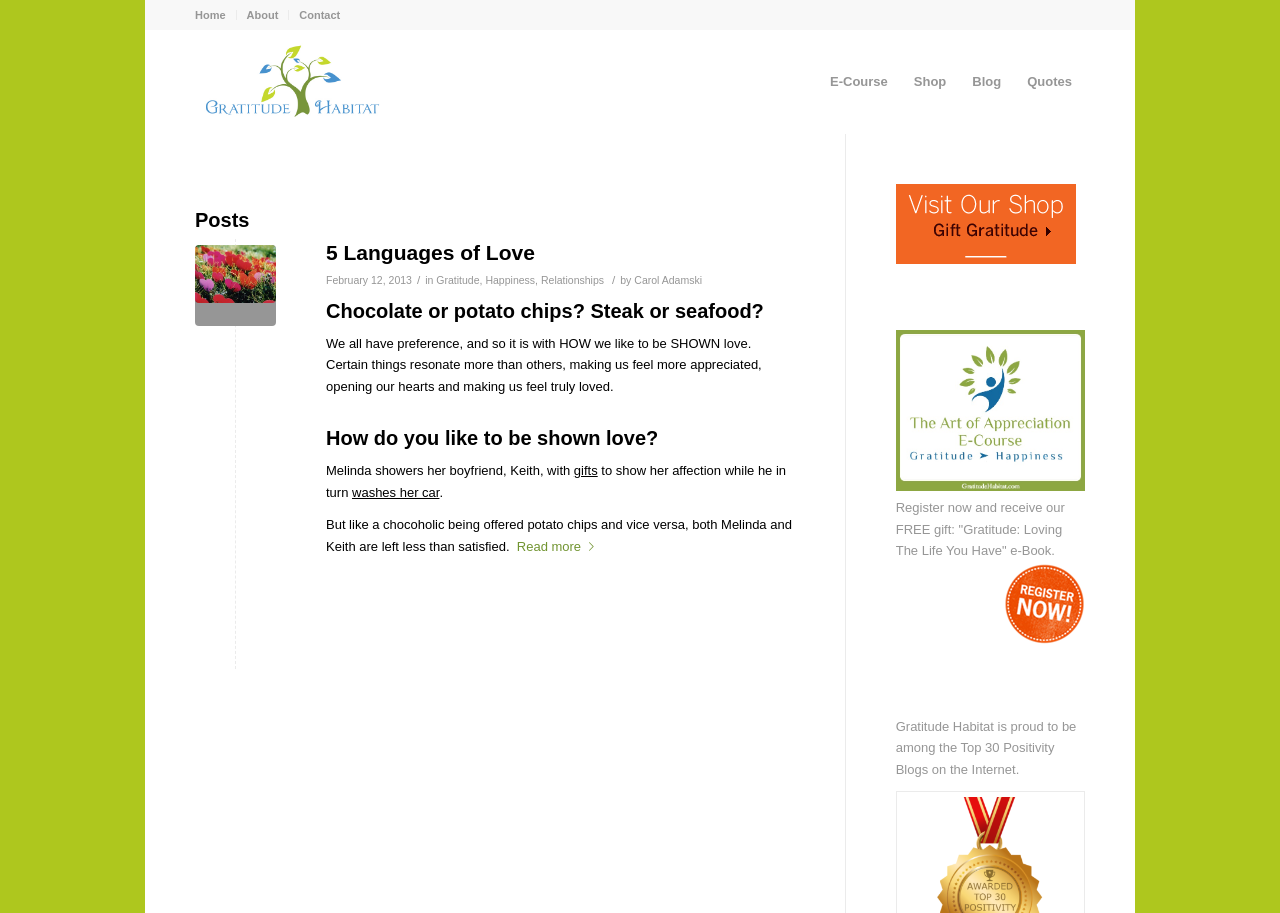What is the name of the e-Course offered on this website?
Answer briefly with a single word or phrase based on the image.

Gratitude Habitat